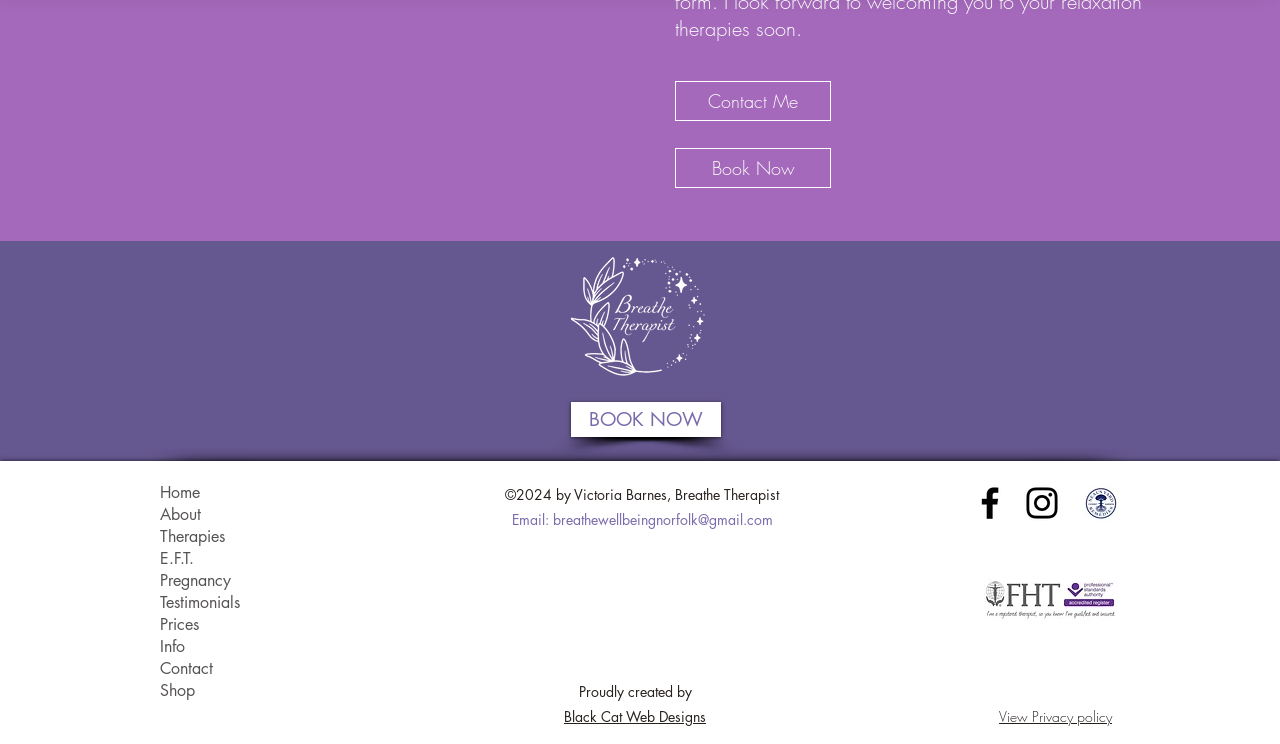Determine the coordinates of the bounding box that should be clicked to complete the instruction: "Book a therapy session". The coordinates should be represented by four float numbers between 0 and 1: [left, top, right, bottom].

[0.527, 0.199, 0.649, 0.253]